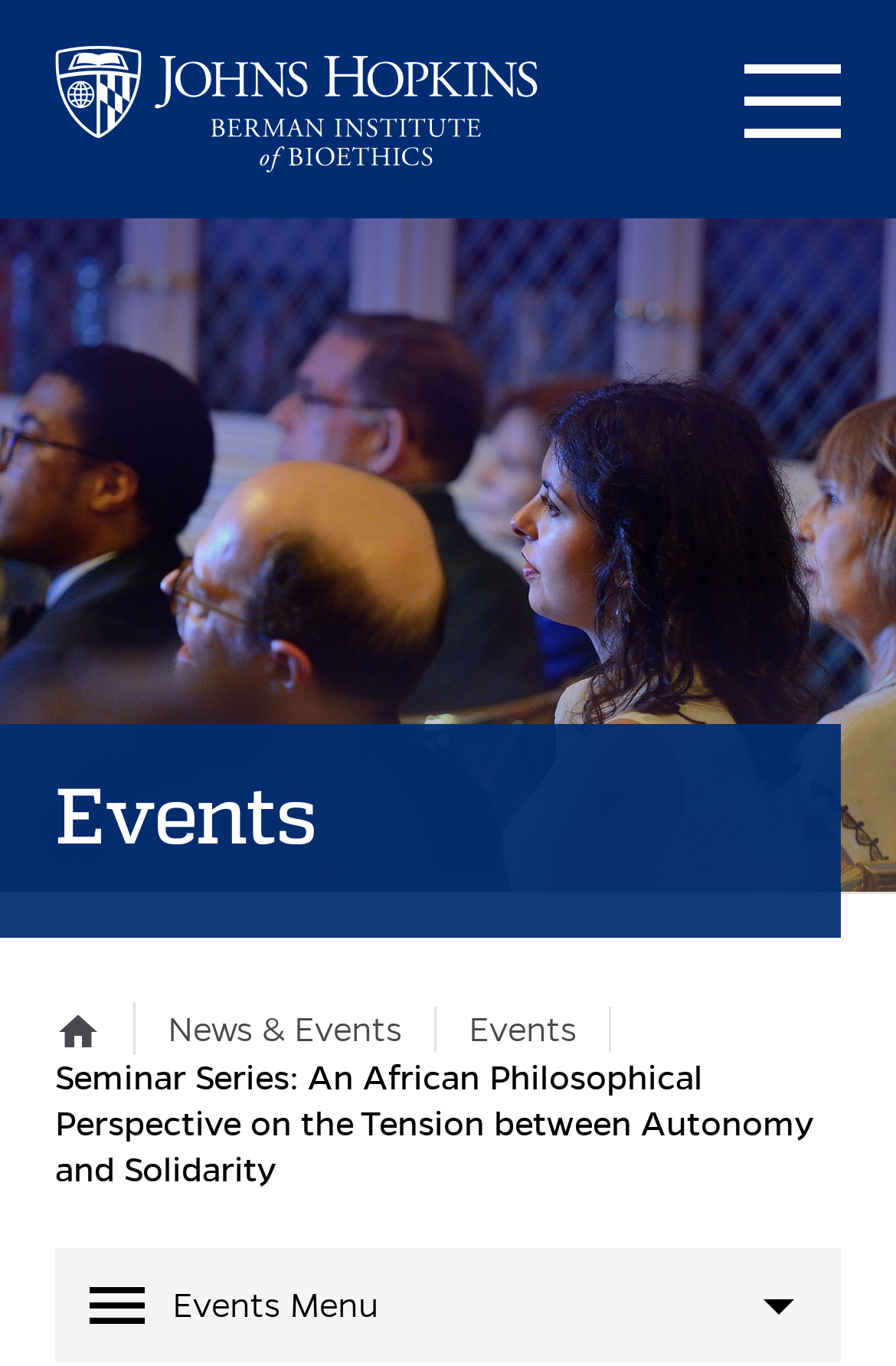Summarize the webpage comprehensively, mentioning all visible components.

The webpage appears to be an event page for a seminar series hosted by the Johns Hopkins Berman Institute of Bioethics. At the top left of the page, there is a link to the institute's homepage. Next to it, on the top right, is a button labeled "Menu" that controls a dropdown menu. 

Below the menu button, there is a heading that reads "Events". Underneath this heading, there are three links: "home", "News & Events", and "Events". These links are positioned horizontally, with "home" on the left, "News & Events" in the middle, and "Events" on the right.

Further down the page, there is a static text element that displays the title of the seminar series: "Seminar Series: An African Philosophical Perspective on the Tension between Autonomy and Solidarity". This title is positioned near the bottom of the page, spanning almost the entire width.

At the very bottom of the page, there is another button labeled "menu Events Menu arrow_drop_down". This button is likely used to expand or collapse the events menu.